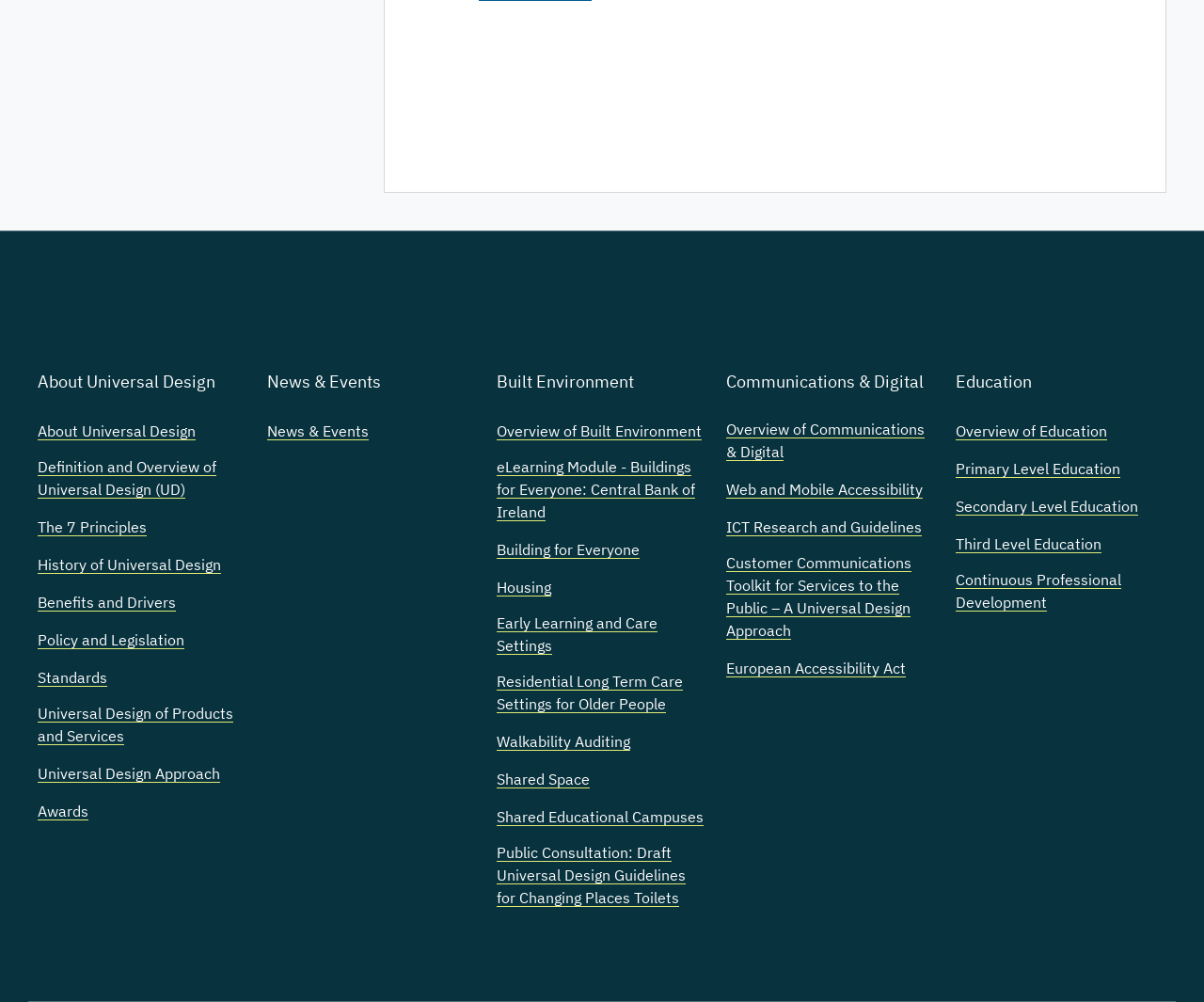Please identify the coordinates of the bounding box that should be clicked to fulfill this instruction: "Click on About Universal Design".

[0.031, 0.37, 0.206, 0.417]